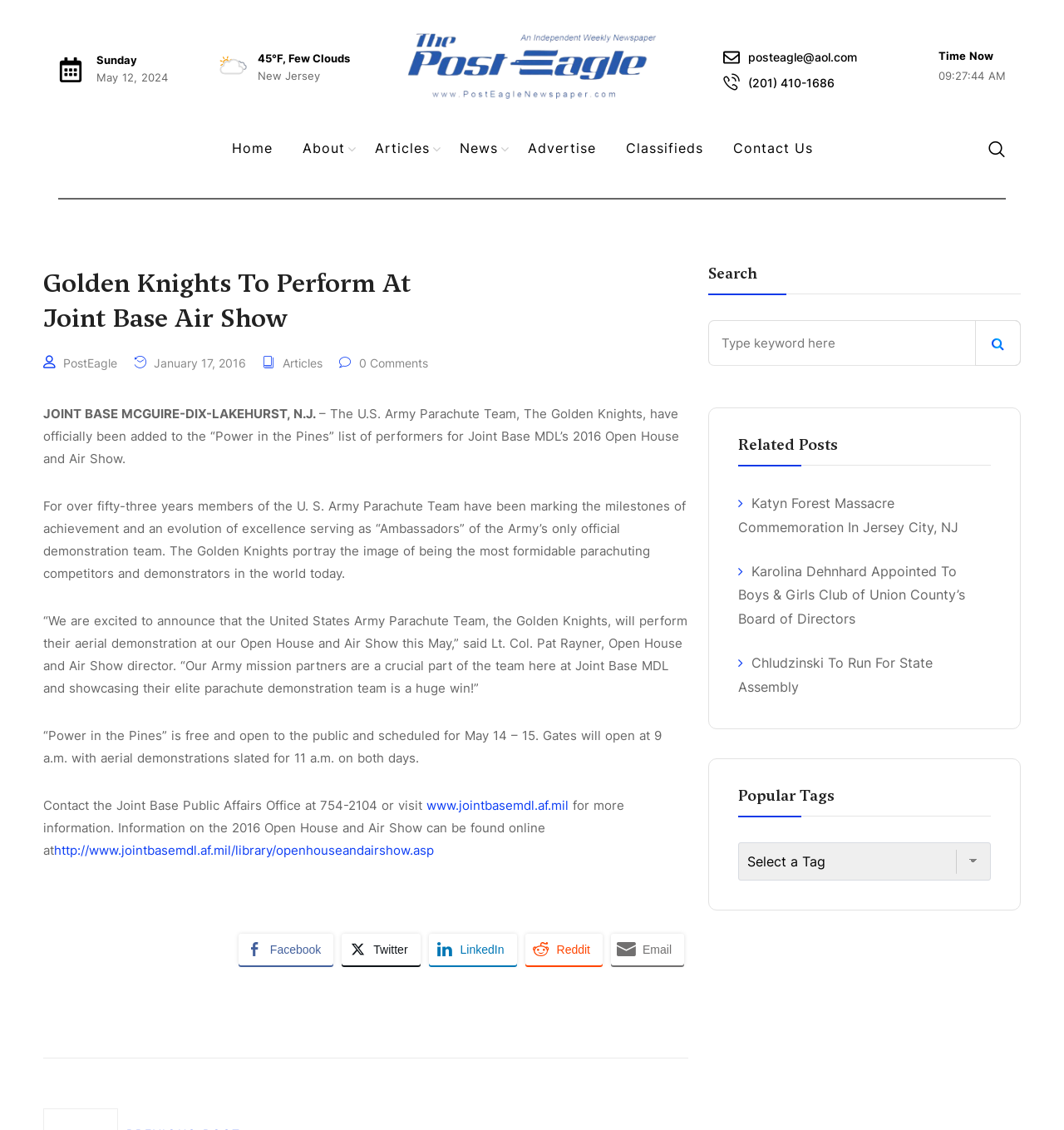Locate the bounding box coordinates for the element described below: "Cloudflare". The coordinates must be four float values between 0 and 1, formatted as [left, top, right, bottom].

None